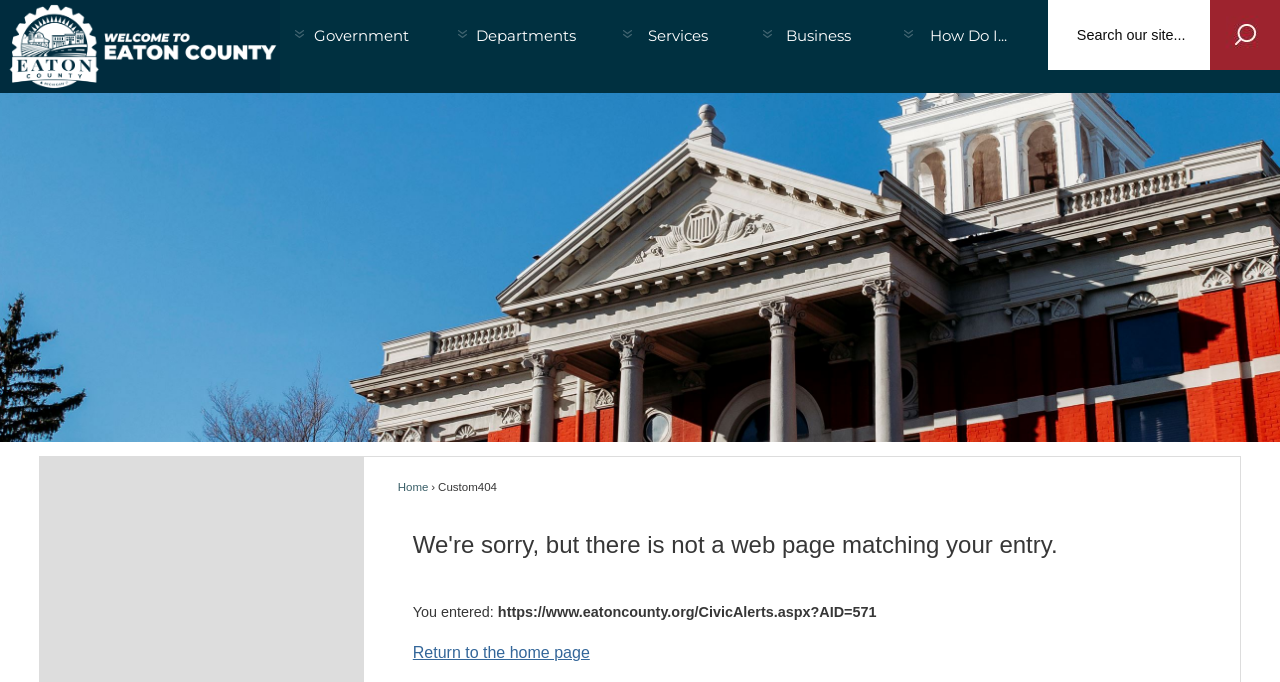Determine the bounding box coordinates of the clickable region to follow the instruction: "Click on Government".

[0.219, 0.0, 0.346, 0.099]